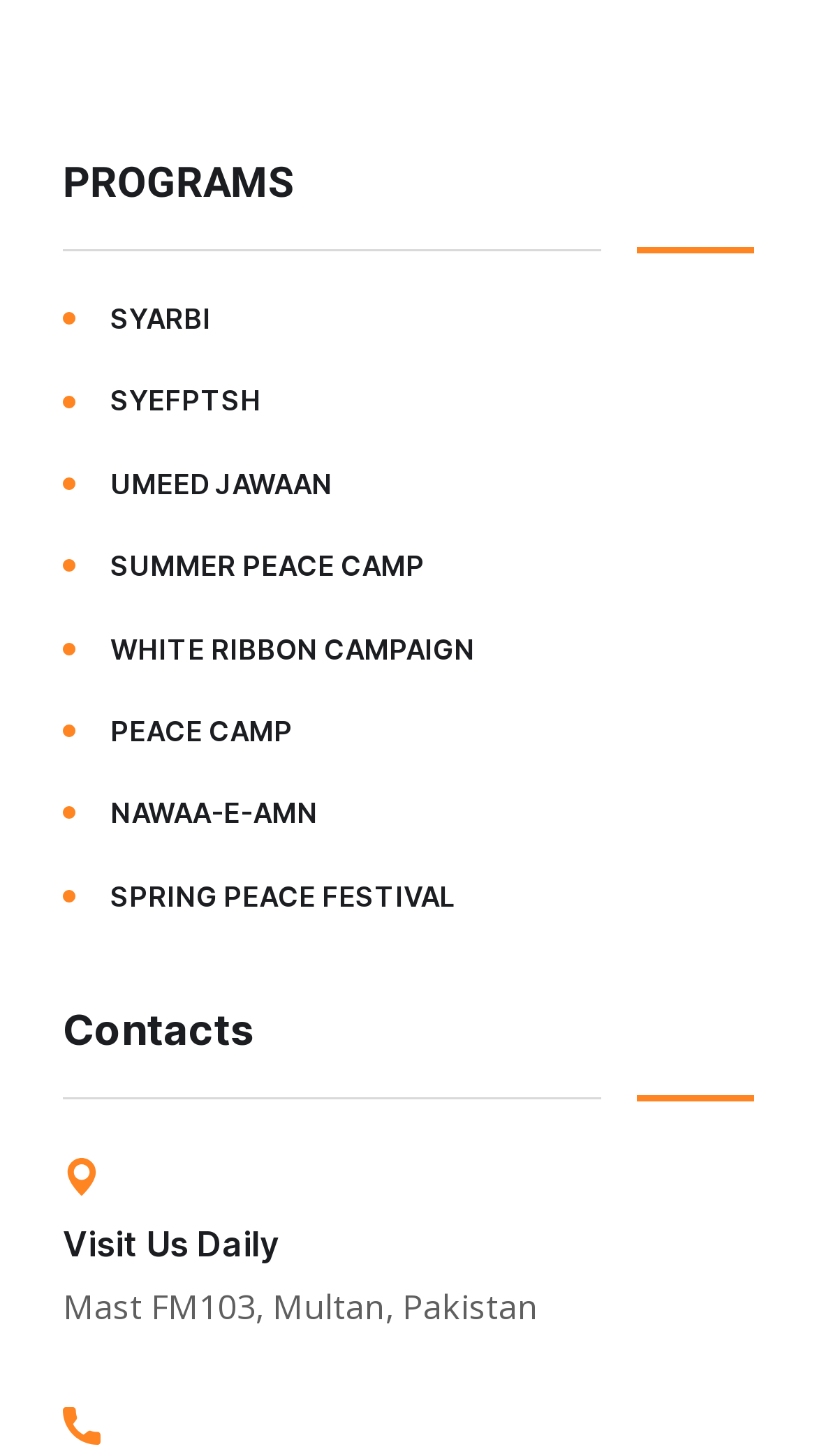Kindly provide the bounding box coordinates of the section you need to click on to fulfill the given instruction: "Visit the WHITE RIBBON CAMPAIGN page".

[0.077, 0.428, 0.923, 0.463]